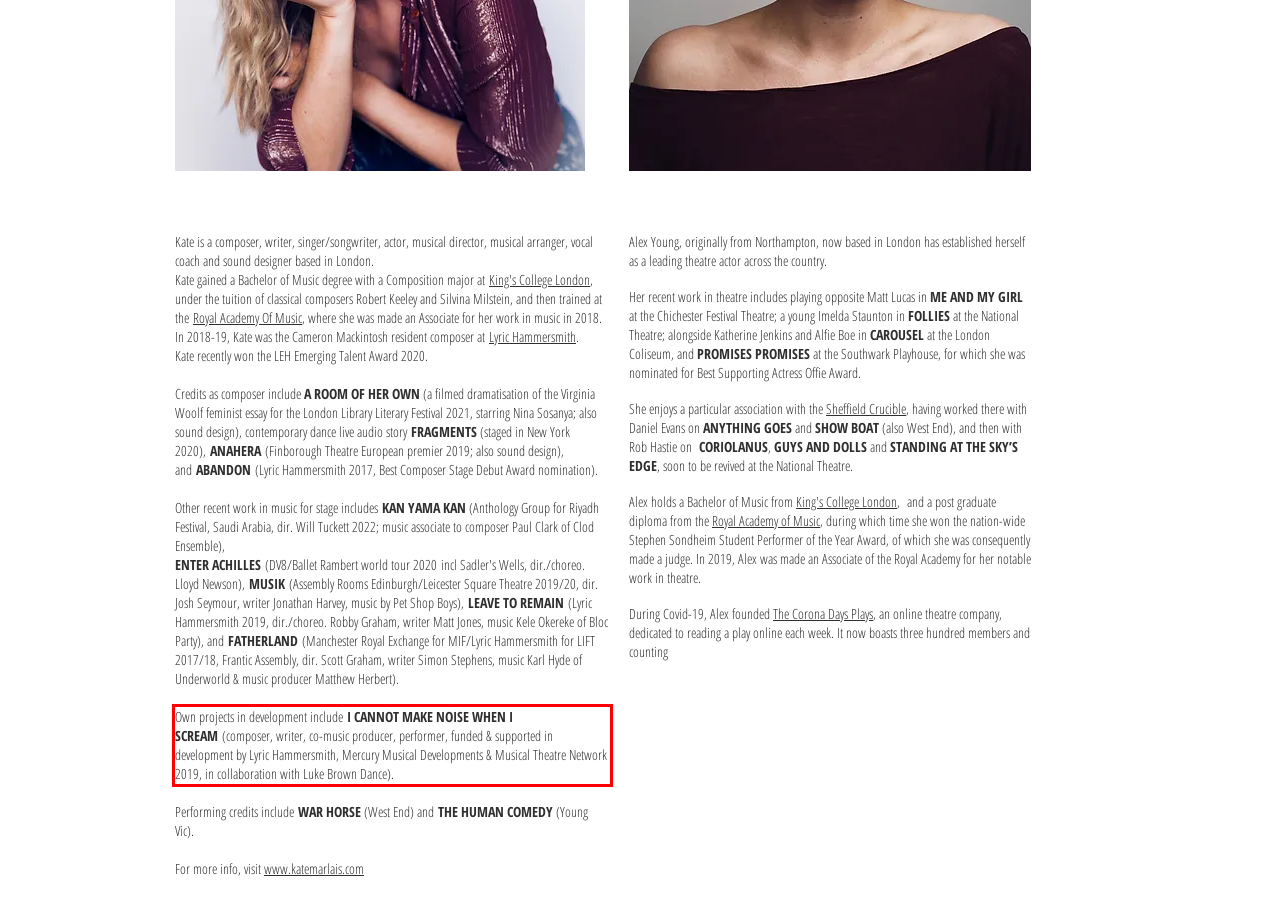Please analyze the screenshot of a webpage and extract the text content within the red bounding box using OCR.

Own projects in development include I CANNOT MAKE NOISE WHEN I SCREAM (composer, writer, co-music producer, performer, funded & supported in development by Lyric Hammersmith, Mercury Musical Developments & Musical Theatre Network 2019, in collaboration with Luke Brown Dance).